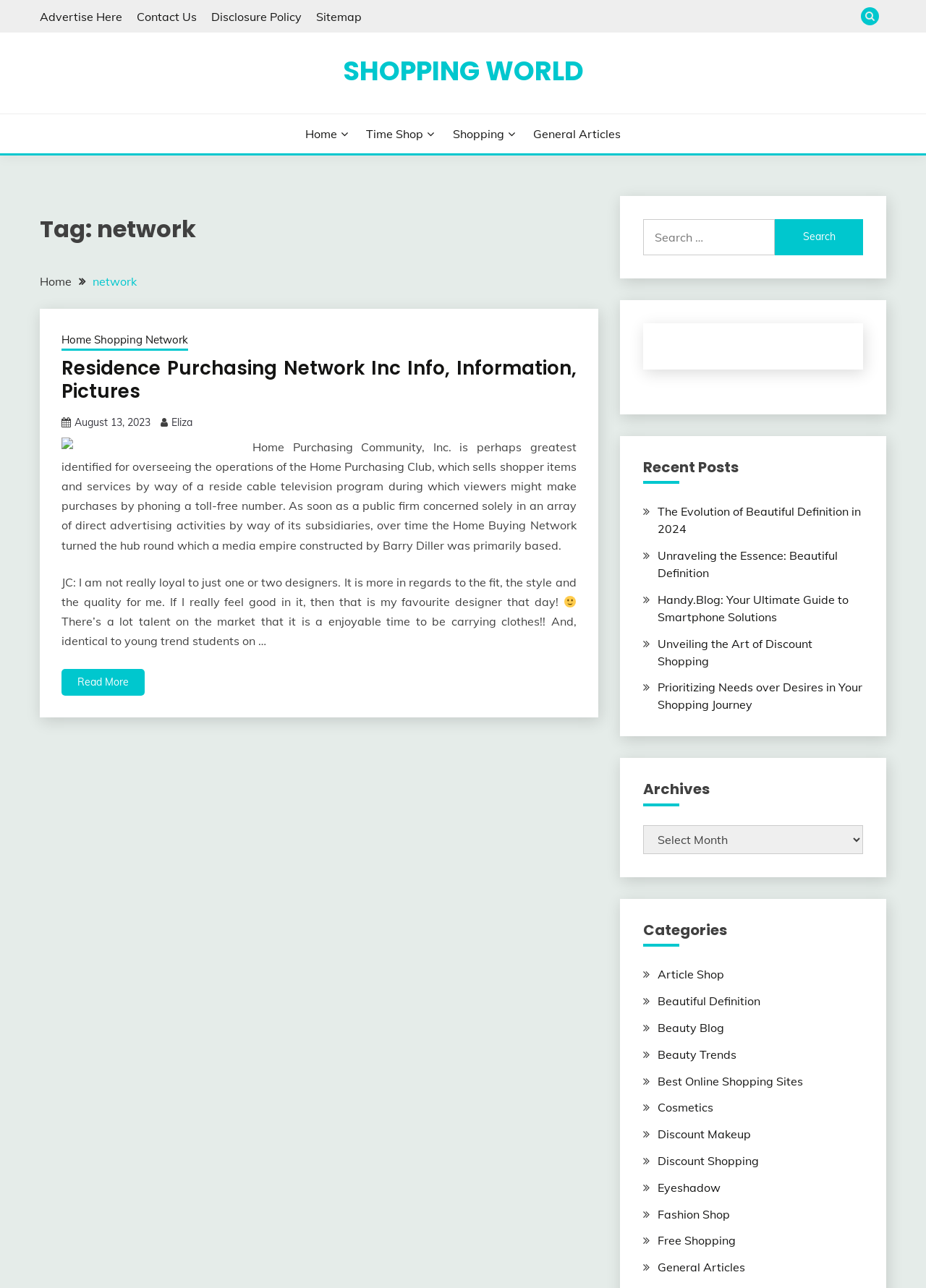Find the bounding box coordinates of the area to click in order to follow the instruction: "Click on Advertise Here".

[0.043, 0.007, 0.132, 0.018]